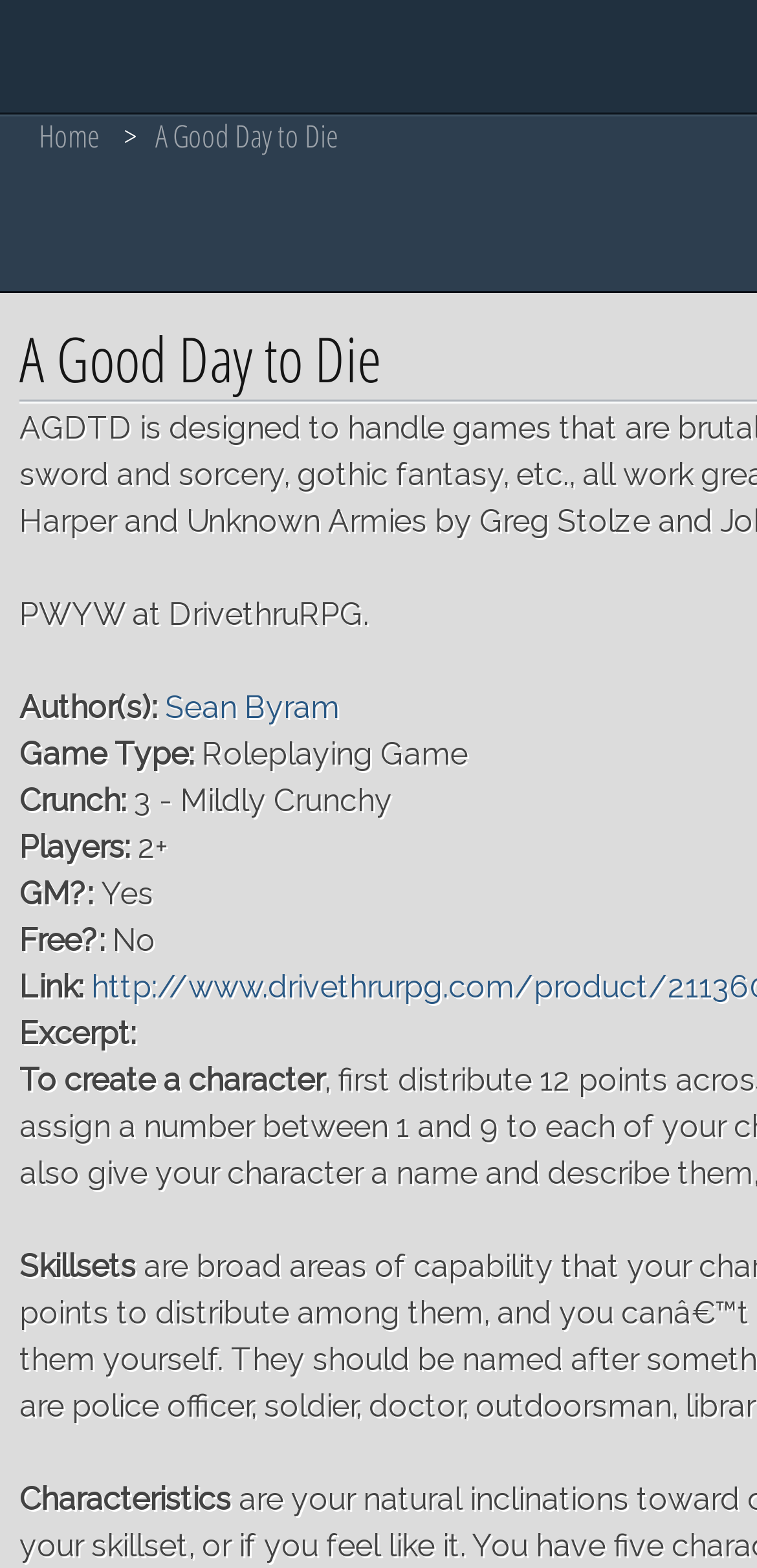Given the description of the UI element: "Keith ThomasKeith Thomas", predict the bounding box coordinates in the form of [left, top, right, bottom], with each value being a float between 0 and 1.

None